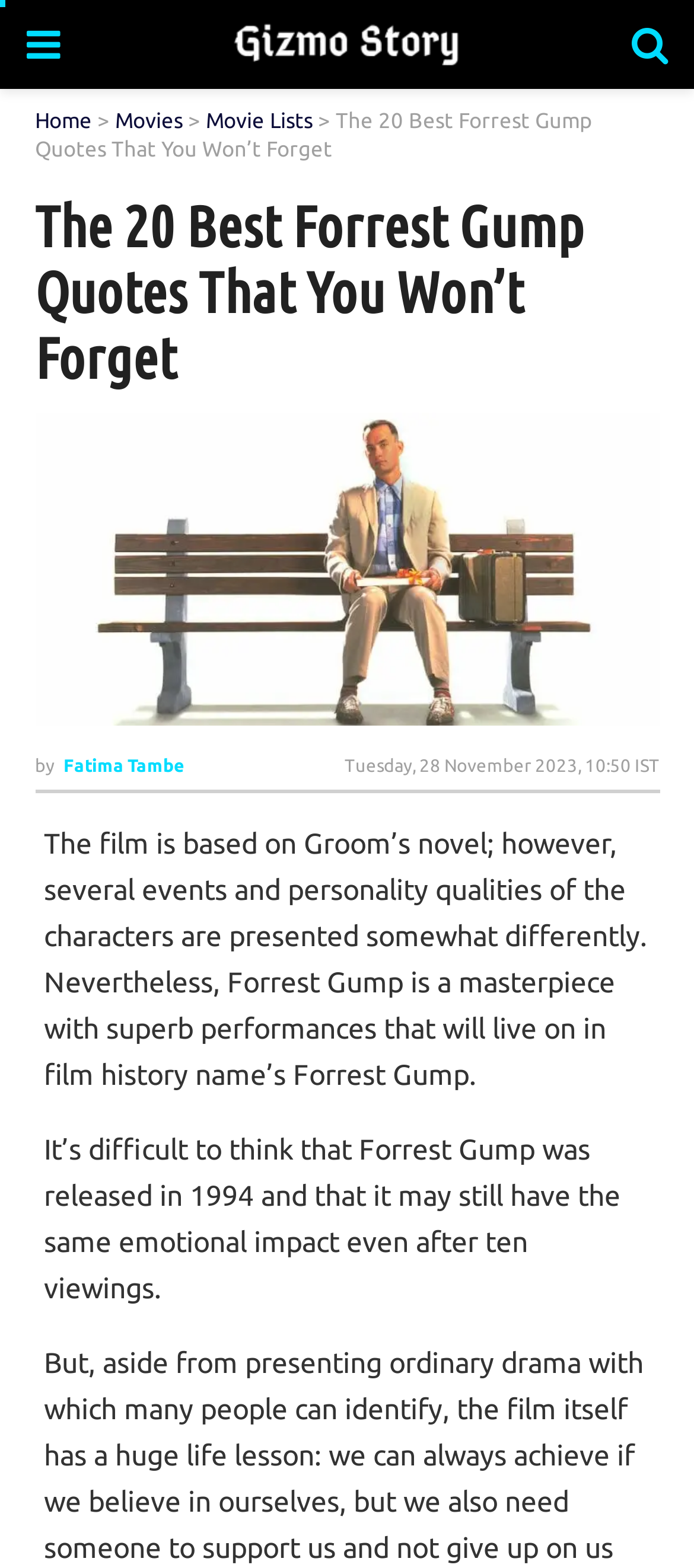Give a comprehensive overview of the webpage, including key elements.

The webpage is about the movie Forrest Gump, featuring a collection of its best quotes. At the top left, there is a link with a Facebook icon, followed by a link to "Gizmo Story" with an accompanying image of the website's logo. On the top right, there is a link with a Twitter icon. Below these icons, there is a navigation menu with links to "Home", "Movies", and "Movie Lists".

The main title of the webpage, "The 20 Best Forrest Gump Quotes That You Won’t Forget", is prominently displayed in the center of the top section. Below the title, there is a heading with the same text, followed by a link to "Forrest Gump" with an accompanying image of the movie's poster.

To the right of the movie poster, there is a byline with the author's name, "Fatima Tambe", and the publication date, "Tuesday, 28 November 2023, 10:50 IST". Below the byline, there are two paragraphs of text that provide a brief introduction to the movie, discussing its adaptation from a novel and its enduring impact on film history.

Overall, the webpage has a simple and clean layout, with a focus on showcasing the best quotes from the movie Forrest Gump.